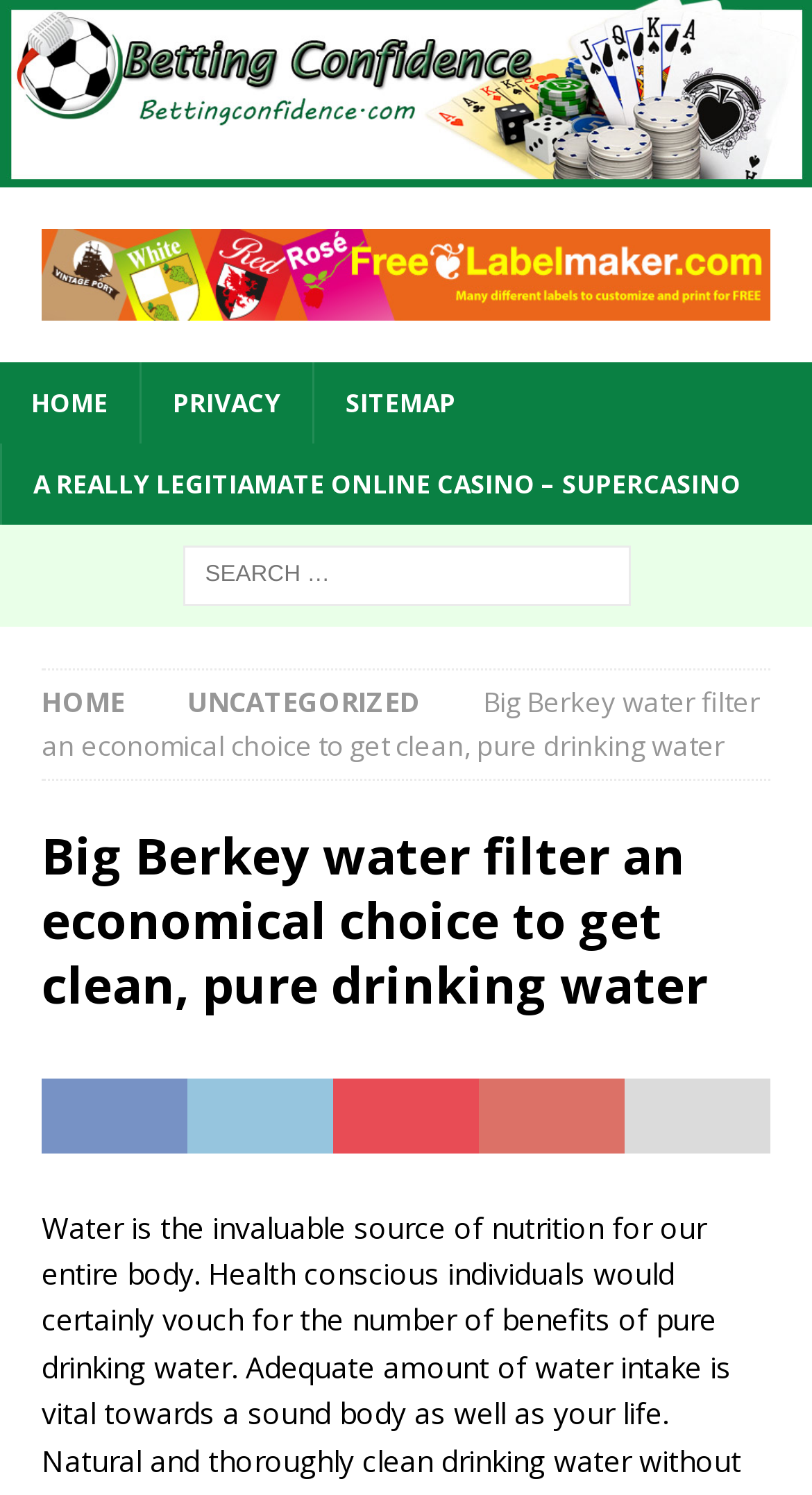Please specify the bounding box coordinates of the element that should be clicked to execute the given instruction: 'search for something'. Ensure the coordinates are four float numbers between 0 and 1, expressed as [left, top, right, bottom].

[0.224, 0.365, 0.776, 0.405]